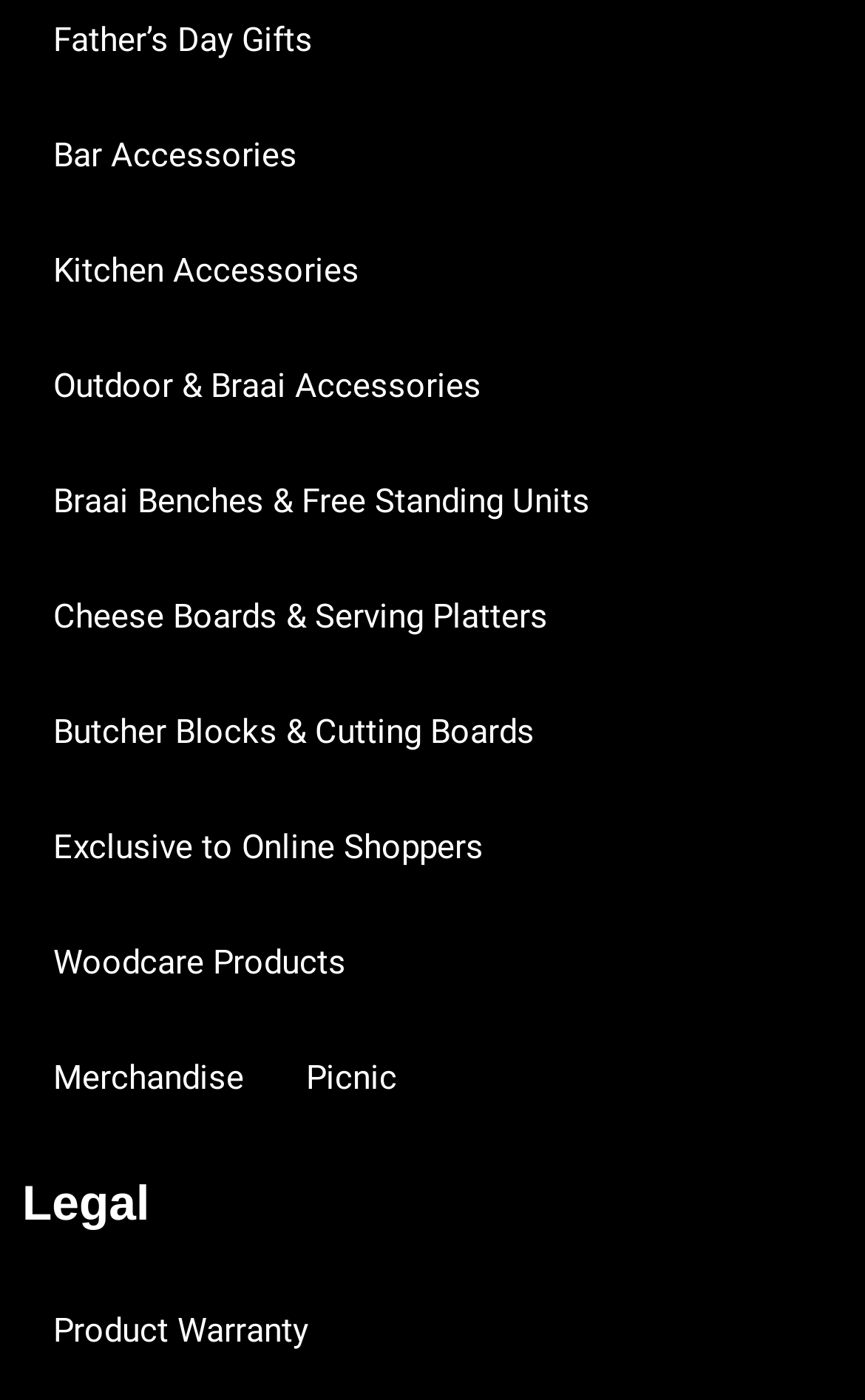Locate the coordinates of the bounding box for the clickable region that fulfills this instruction: "Browse Bar Accessories".

[0.026, 0.07, 0.379, 0.152]